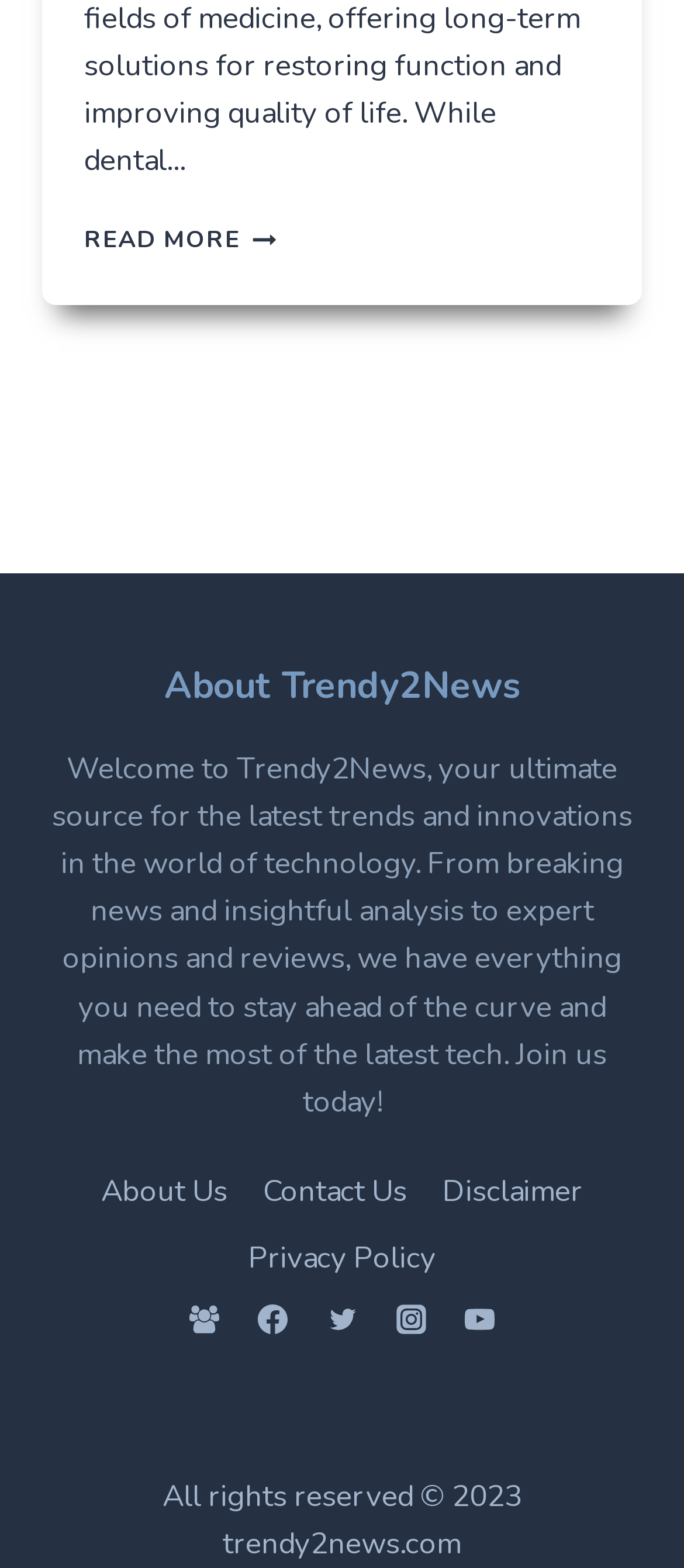Use a single word or phrase to answer this question: 
What is the name of the website?

Trendy2News